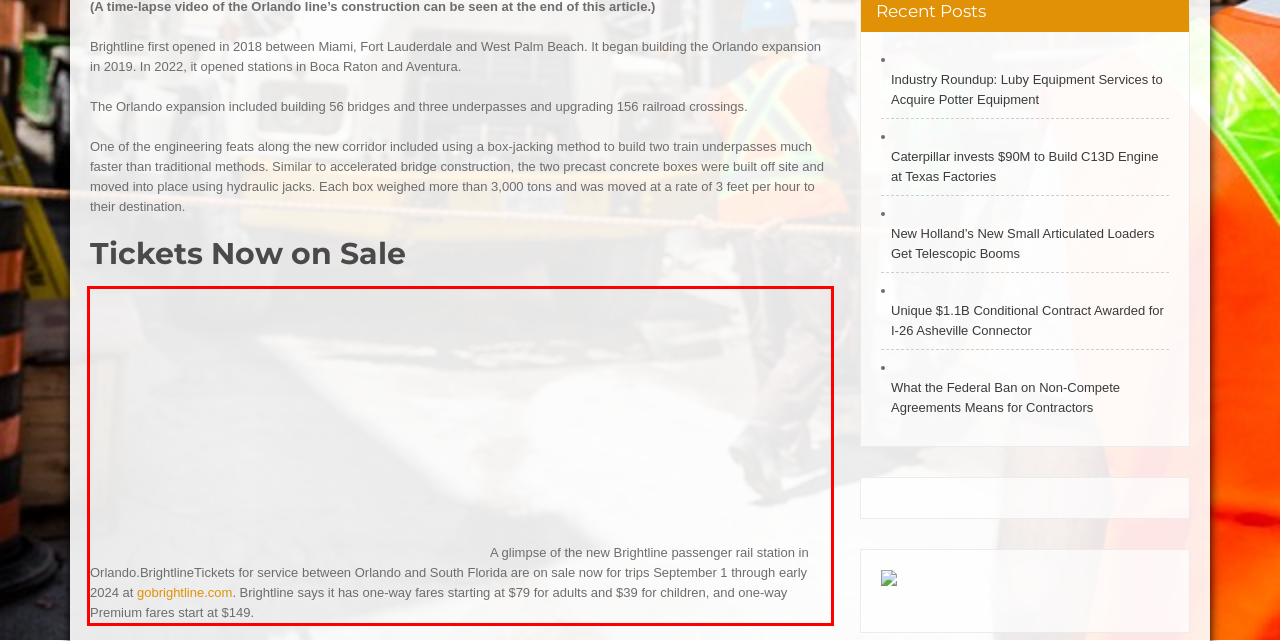With the given screenshot of a webpage, locate the red rectangle bounding box and extract the text content using OCR.

A glimpse of the new Brightline passenger rail station in Orlando.BrightlineTickets for service between Orlando and South Florida are on sale now for trips September 1 through early 2024 at gobrightline.com. Brightline says it has one-way fares starting at $79 for adults and $39 for children, and one-way Premium fares start at $149.